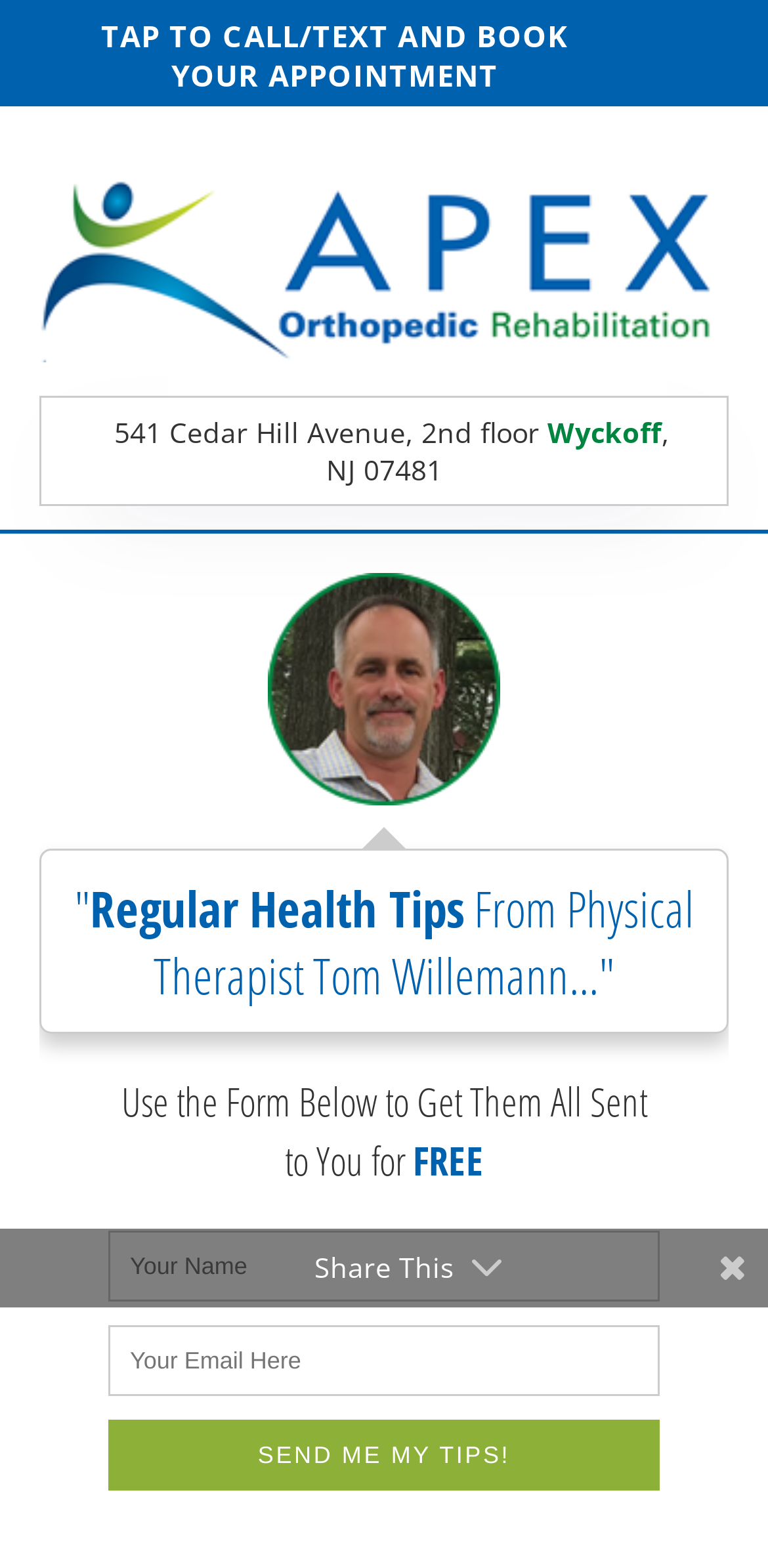Describe all visible elements and their arrangement on the webpage.

The webpage appears to be a health-related website, specifically focused on orthopedic care and lower back pain. At the top left corner, there is a link to "Skip to content" and a call-to-action link to book an appointment. Next to it, on the top right corner, is a button to expand the primary menu.

Below the top section, the website's logo, "Apex Orthopedic Rehabilitation", is displayed with an image, accompanied by the address "541 Cedar Hill Avenue, 2nd floor Wyckoff, NJ 07481".

The main content of the webpage is divided into two sections. On the left side, there is an image related to "Tom Willemann Health Tips", and a heading that reads "Regular Health Tips From Physical Therapist Tom Willemann...". Below this, there is a heading that encourages users to fill out a form to receive health tips for free.

On the right side of the main content, there is a form with two required text boxes to input "Your Name" and "Your Email Here". Below the form, there is a button labeled "Send Me My Tips!" with the text "SEND ME MY TIPS!".

At the bottom of the webpage, there is a "Share This" text. Overall, the webpage appears to be promoting health tips and encouraging users to book an appointment or sign up for more information.